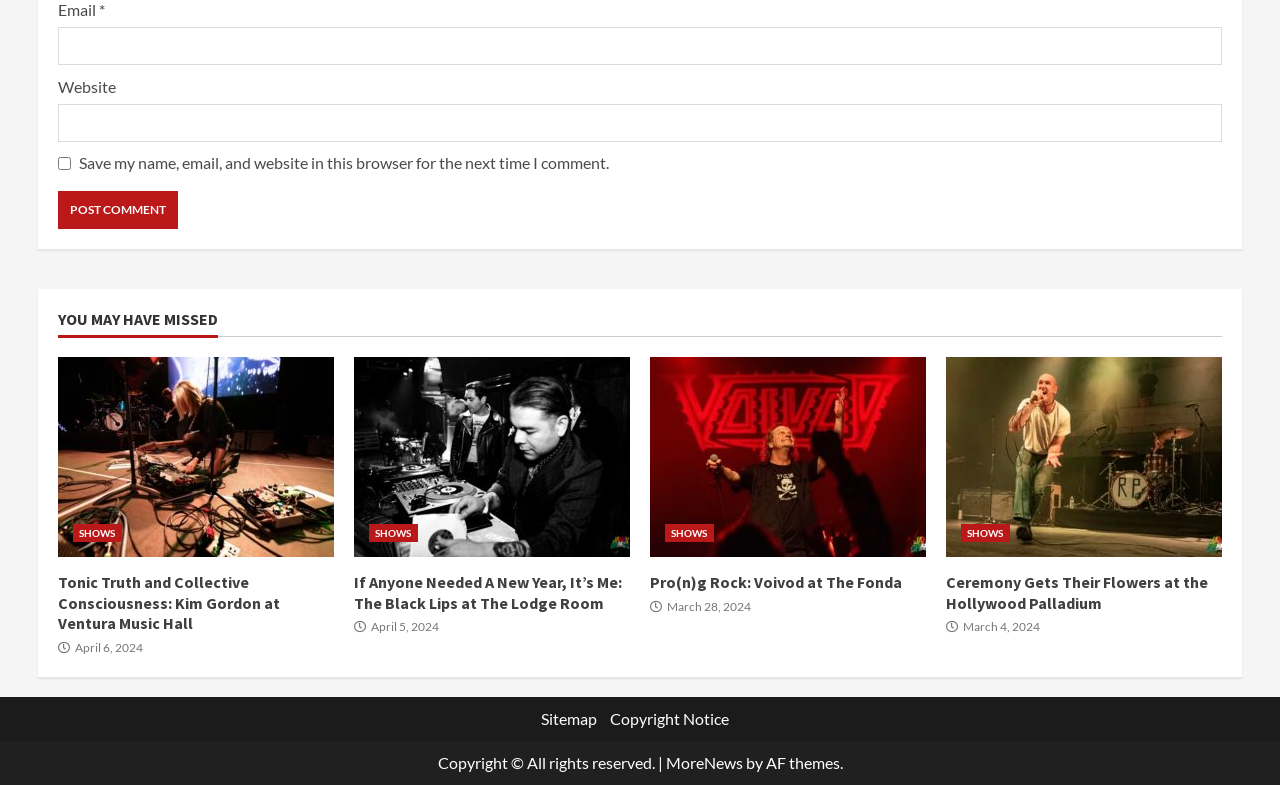Please identify the bounding box coordinates of the element I should click to complete this instruction: 'View SHOWS'. The coordinates should be given as four float numbers between 0 and 1, like this: [left, top, right, bottom].

[0.057, 0.667, 0.095, 0.69]